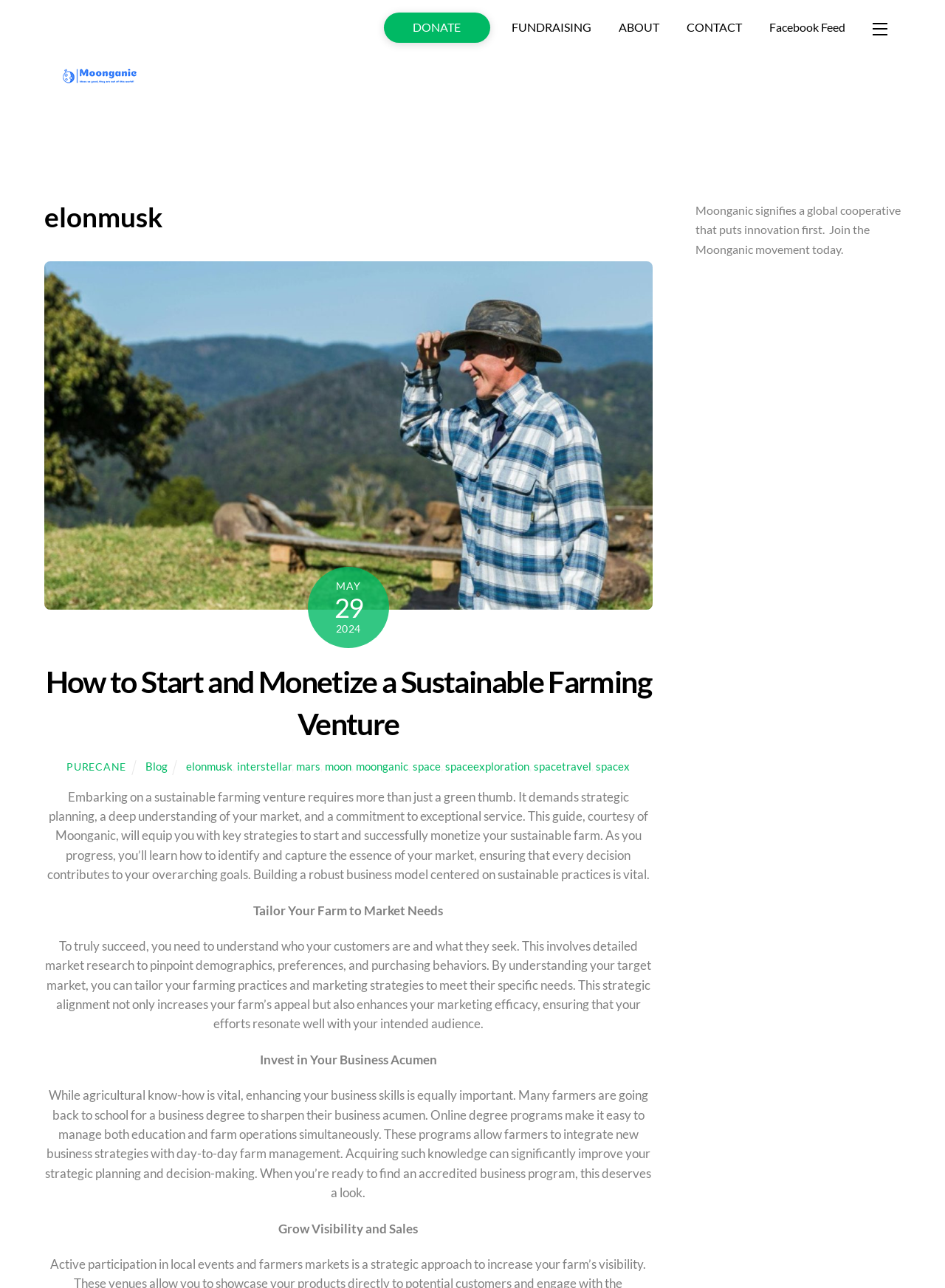Determine the bounding box coordinates for the clickable element to execute this instruction: "Go to the 'Blog' section". Provide the coordinates as four float numbers between 0 and 1, i.e., [left, top, right, bottom].

[0.154, 0.59, 0.177, 0.6]